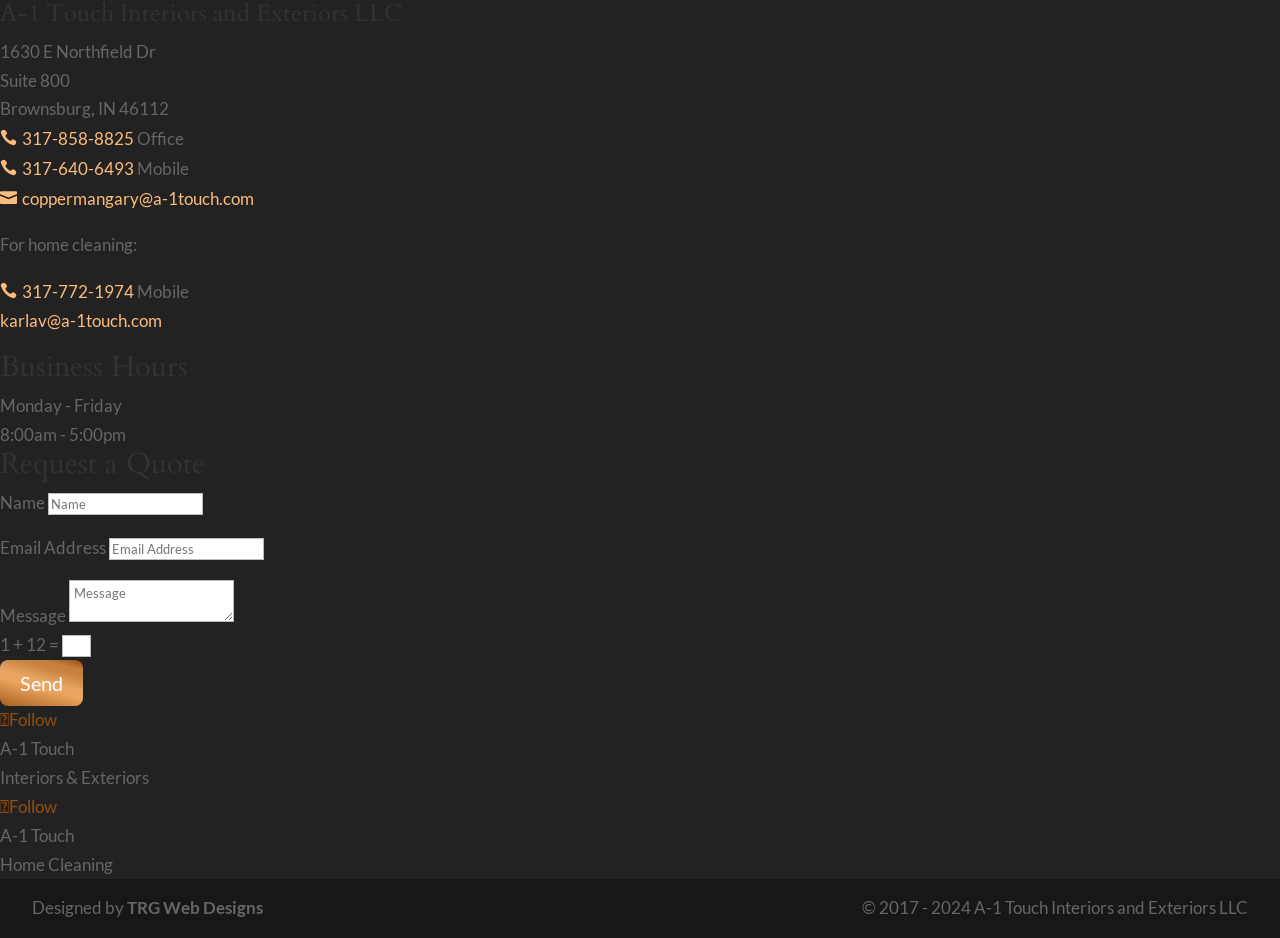What is the company name?
Look at the screenshot and provide an in-depth answer.

I found the company name by looking at the static text elements at the top and bottom of the webpage, which display the company name as 'A-1 Touch Interiors & Exteriors'.